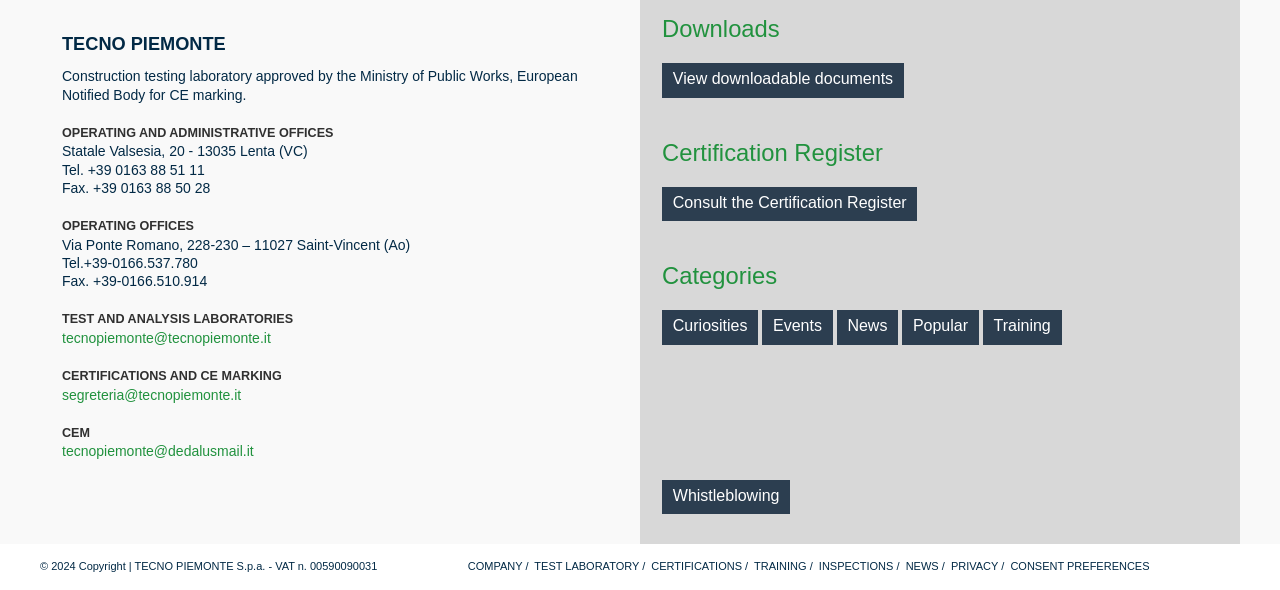Determine the bounding box coordinates of the region to click in order to accomplish the following instruction: "Search for". Provide the coordinates as four float numbers between 0 and 1, specifically [left, top, right, bottom].

None